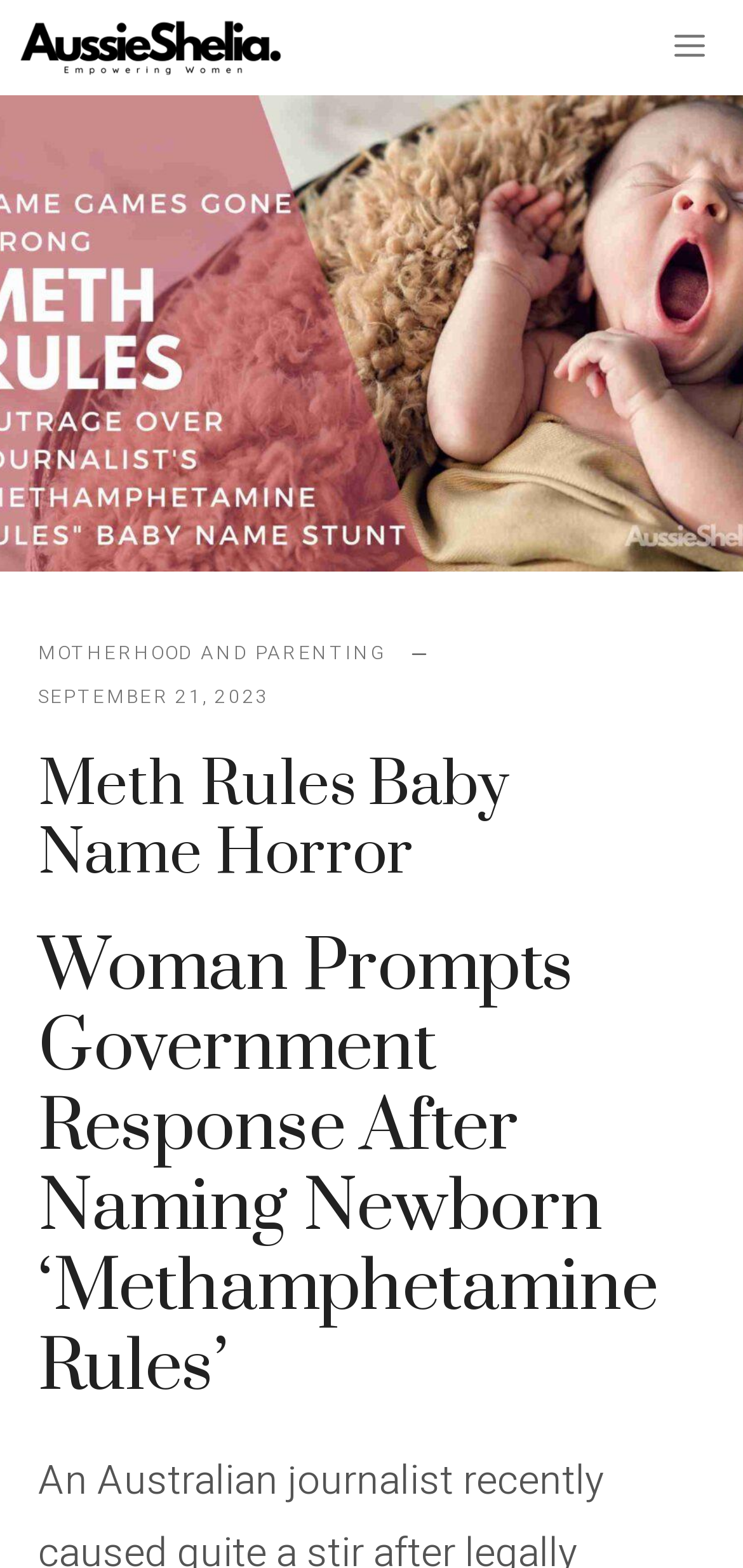Please respond to the question using a single word or phrase:
What is the name of the website?

Aussie Shelia